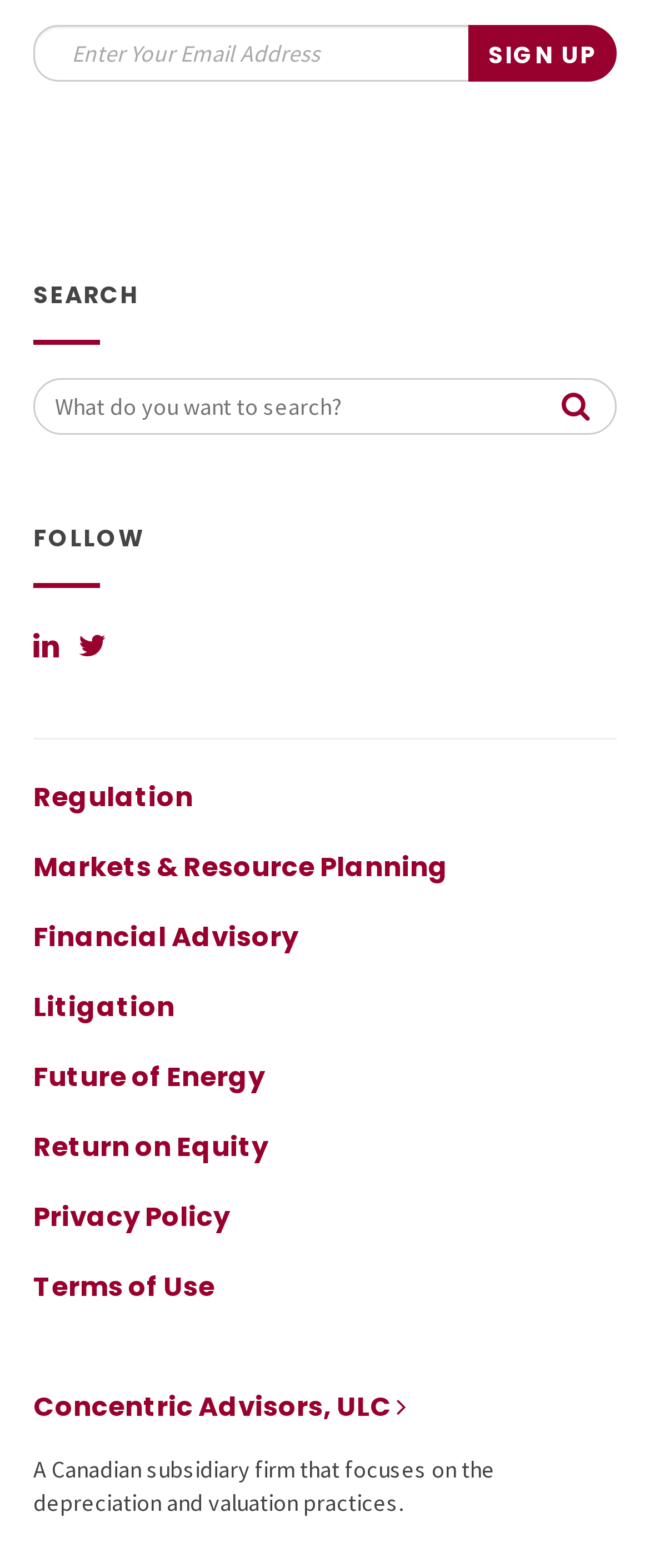What is the purpose of the links under each heading?
Please use the image to deliver a detailed and complete answer.

The links under each heading, such as 'Regulation', 'Markets & Resource Planning', etc., seem to provide more information or resources related to each topic, possibly leading to sub-pages or articles with more detailed content.